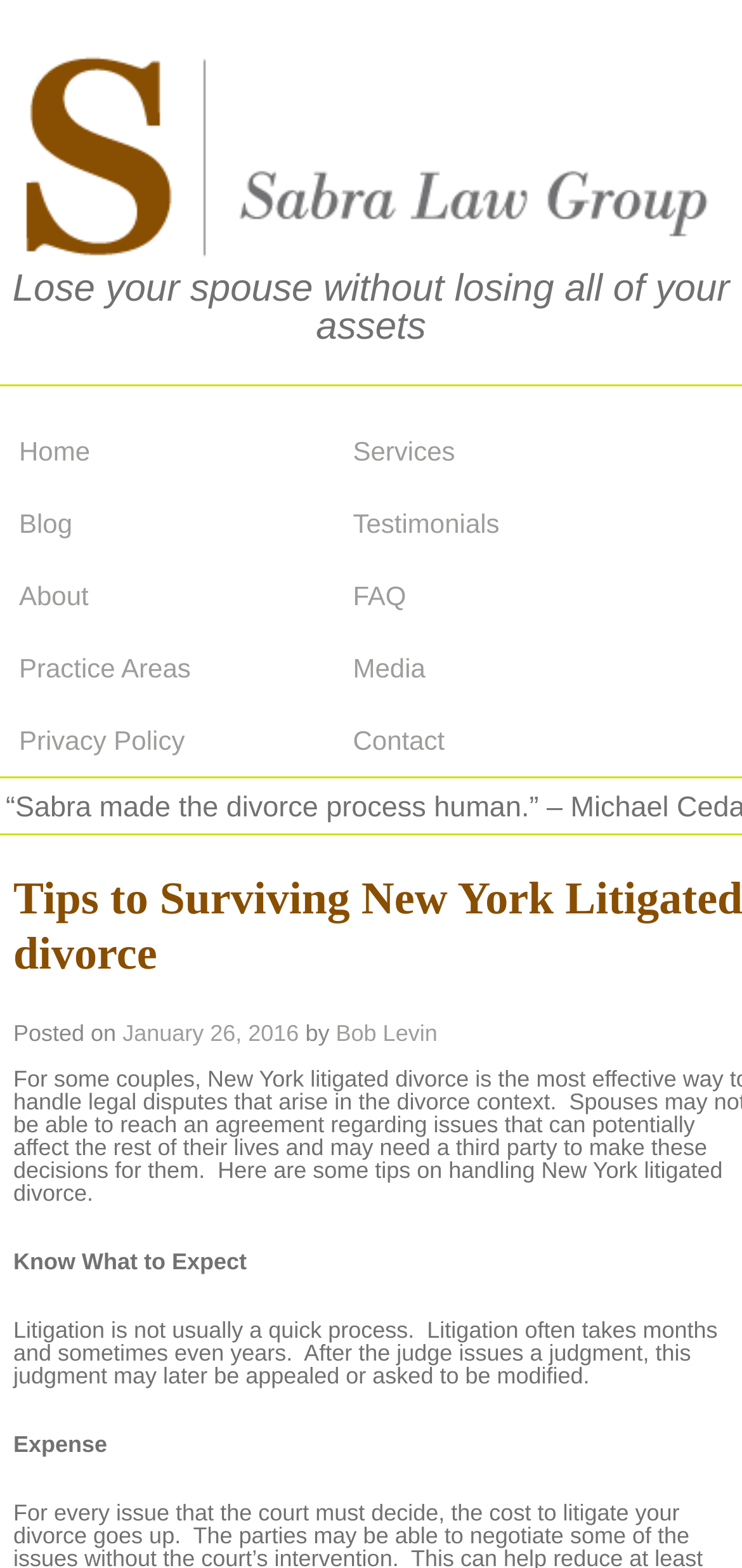Please identify the bounding box coordinates of the clickable region that I should interact with to perform the following instruction: "Click the 'Home' link". The coordinates should be expressed as four float numbers between 0 and 1, i.e., [left, top, right, bottom].

[0.0, 0.265, 0.45, 0.311]